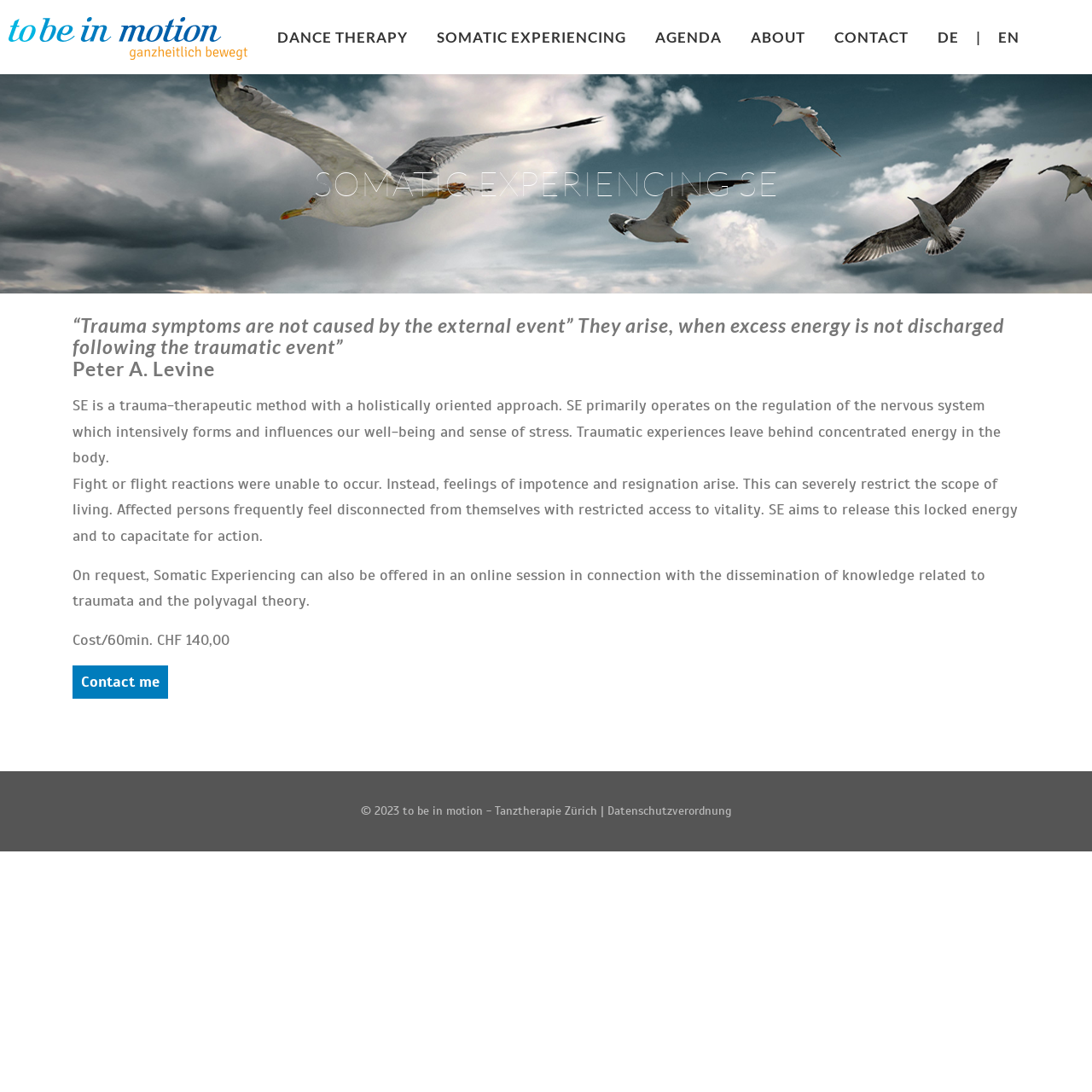What is the name of the therapy method?
Please answer the question as detailed as possible.

I found the answer by looking at the heading 'SOMATIC EXPERIENCING SE' and the text 'SE is a trauma-therapeutic method...' which indicates that Somatic Experiencing is the name of the therapy method.